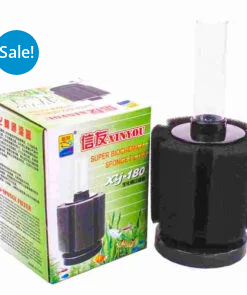What is the purpose of the Xy 180 Sponge Filter?
Answer the question in as much detail as possible.

The Xy 180 Sponge Filter is an essential aquarium accessory designed to maintain clean and healthy water for aquatic life. This is stated in the caption, indicating that the filter's purpose is to provide superior filtration and enhance water quality in aquariums.